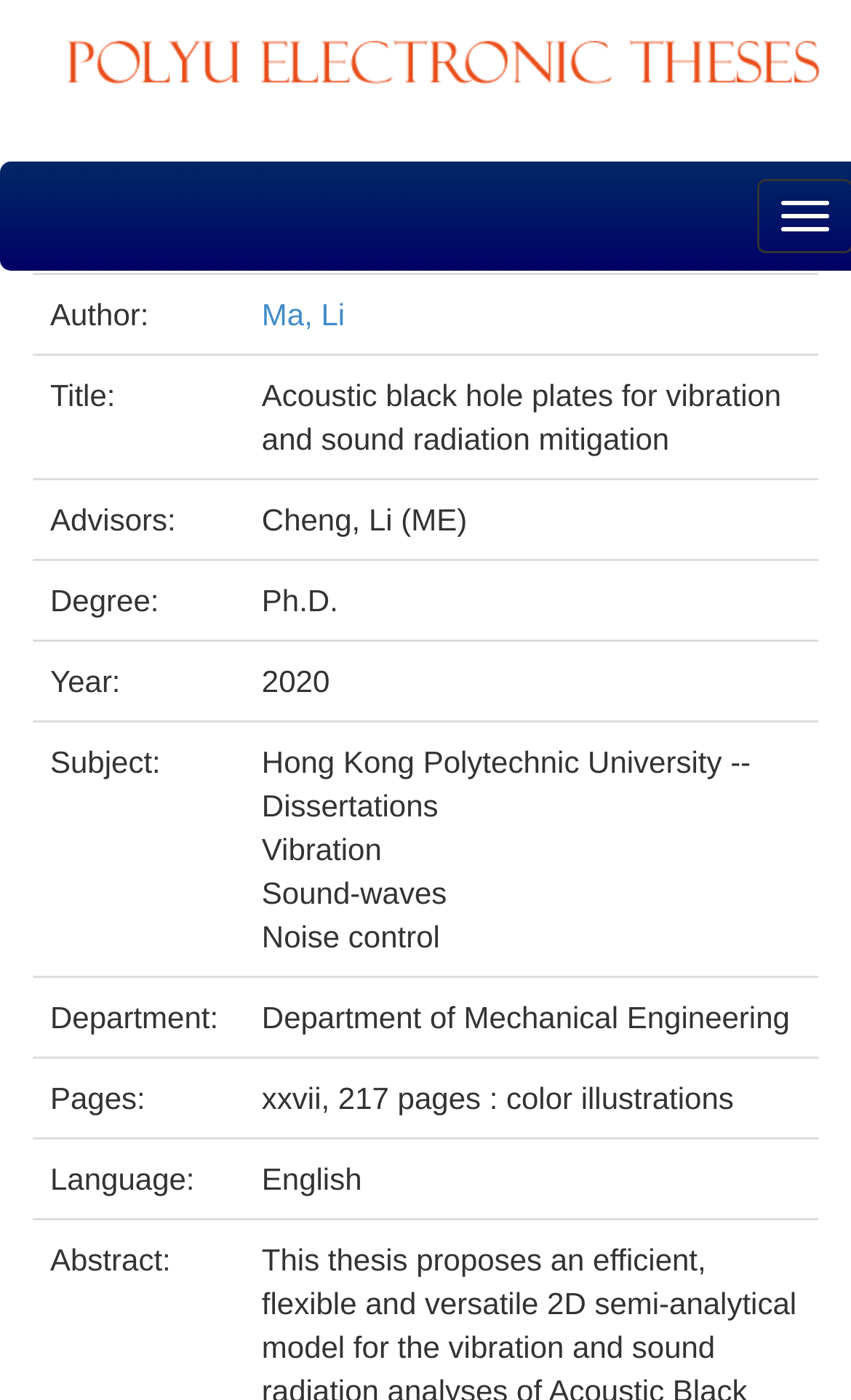How many pages does the thesis have?
Based on the screenshot, answer the question with a single word or phrase.

xxvii, 217 pages